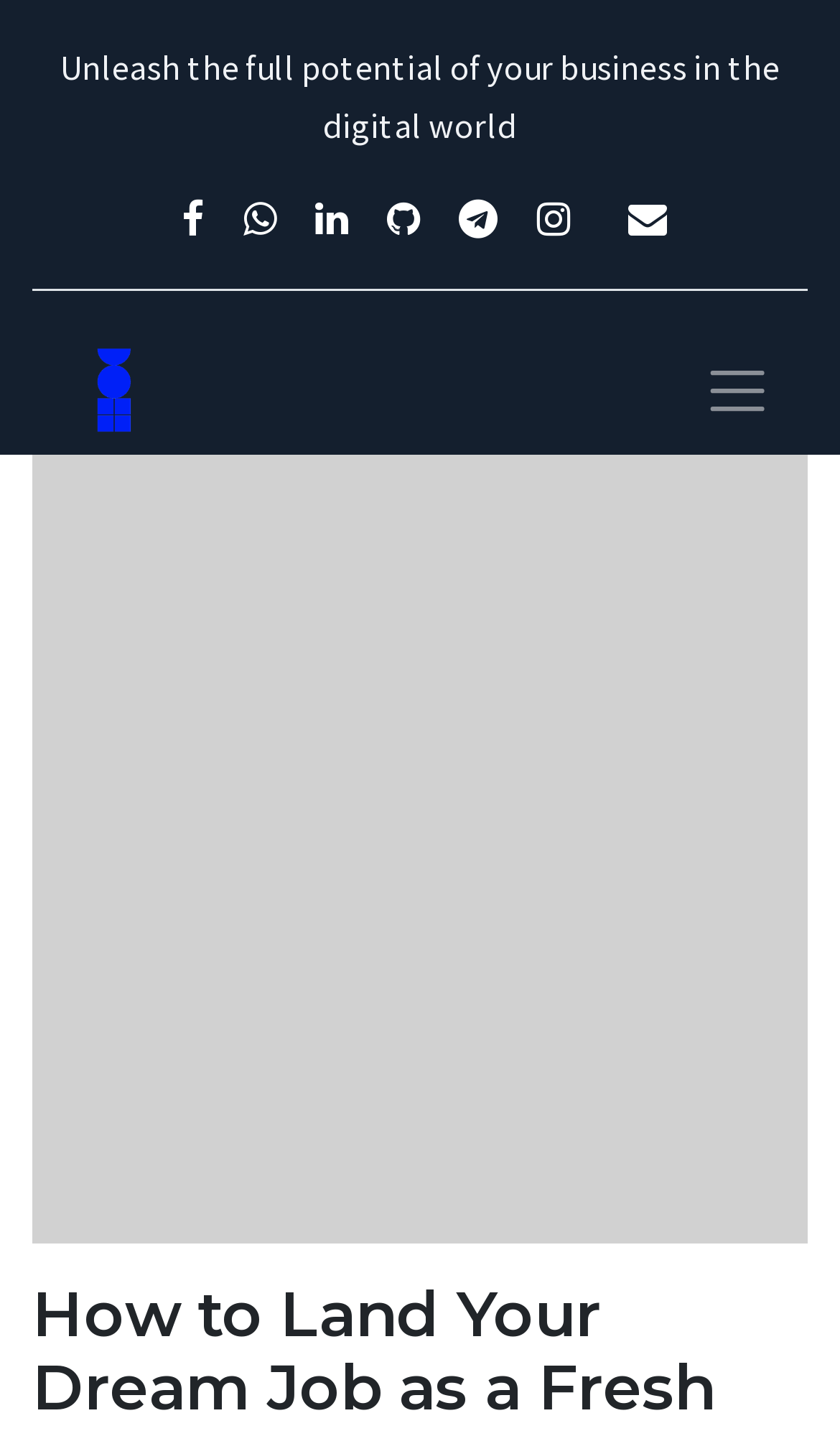What is the button at the top right corner for?
From the screenshot, provide a brief answer in one word or phrase.

Unknown